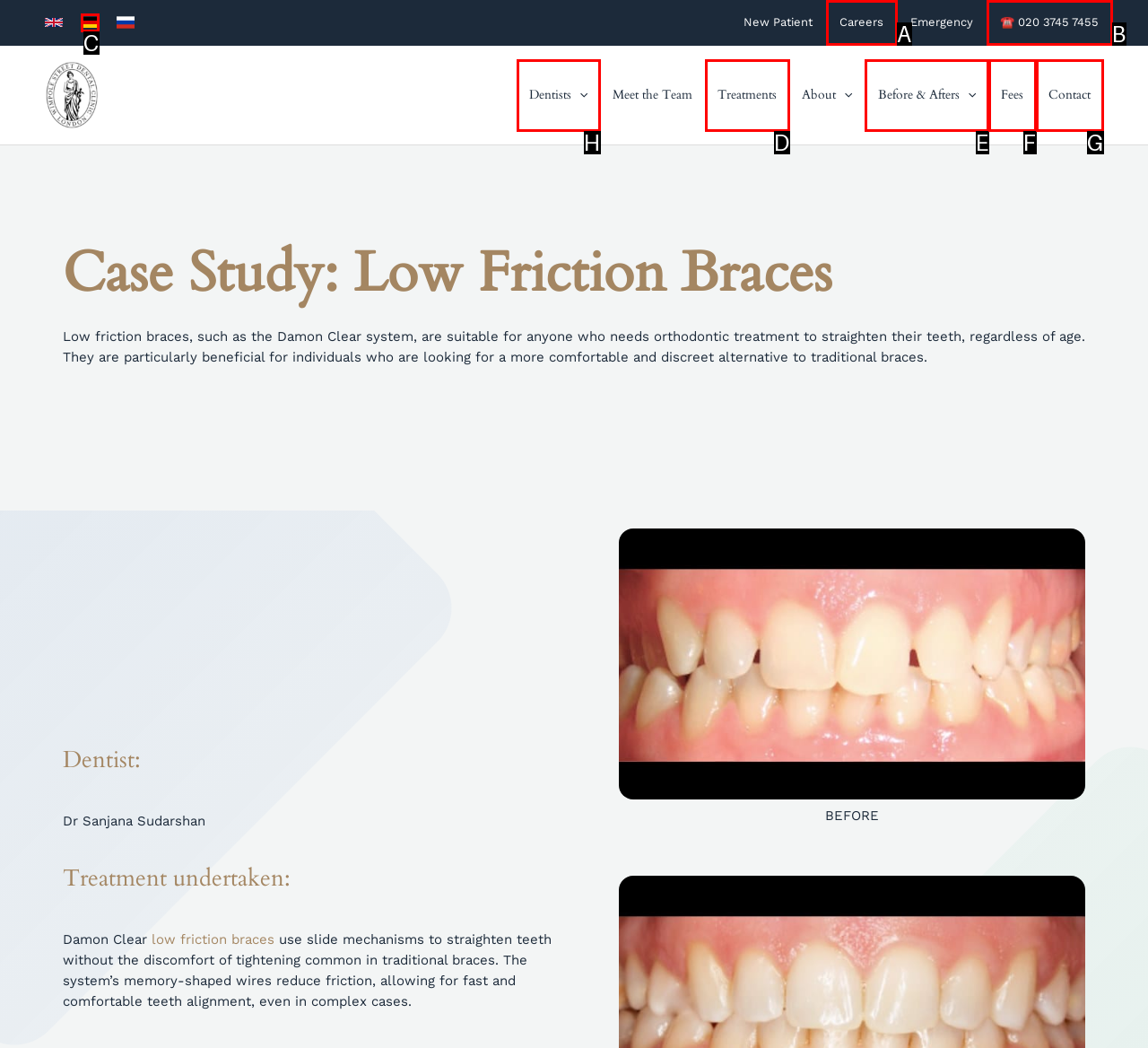Identify the correct UI element to click for this instruction: Learn more about Abrams, Anticia
Respond with the appropriate option's letter from the provided choices directly.

None